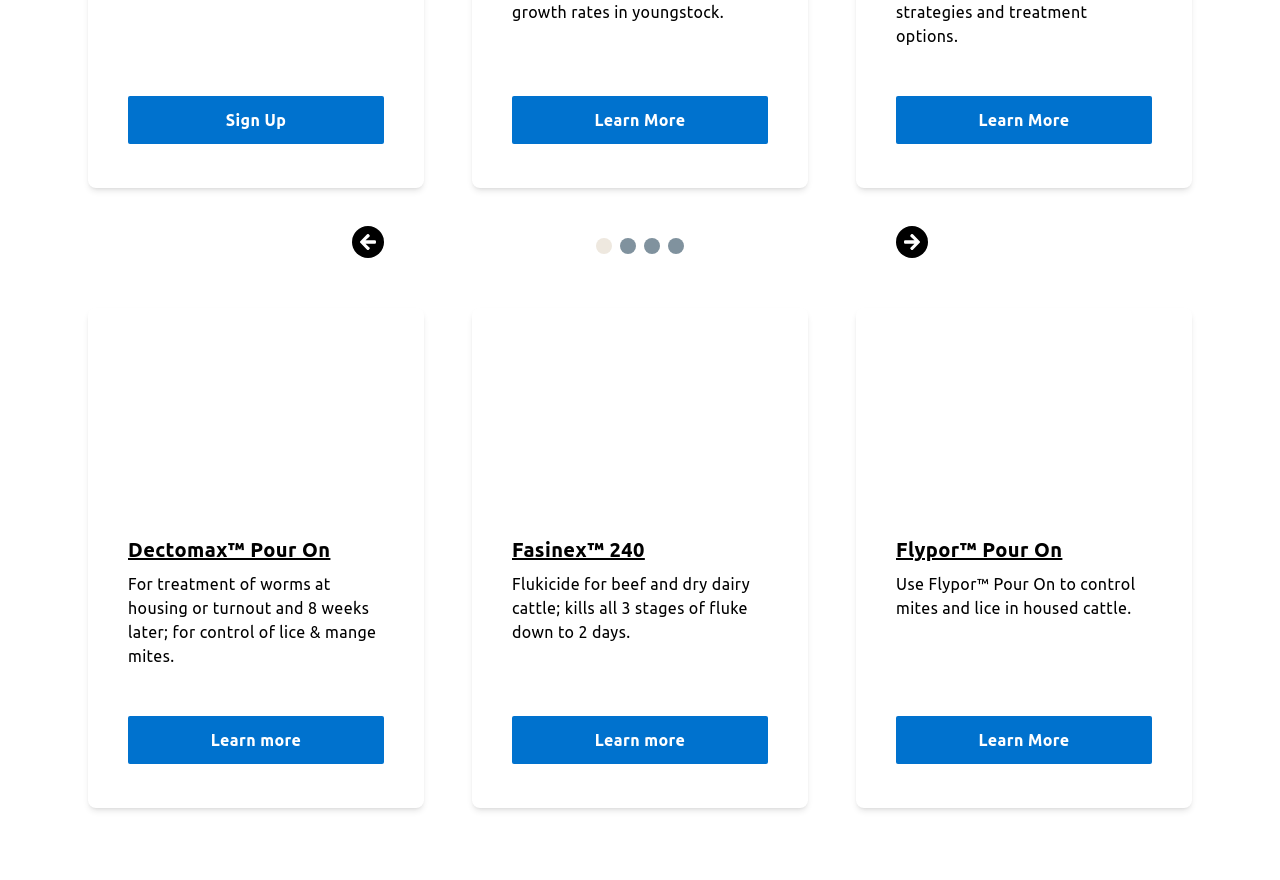Please provide the bounding box coordinates for the element that needs to be clicked to perform the following instruction: "Click the 'Previous' button". The coordinates should be given as four float numbers between 0 and 1, i.e., [left, top, right, bottom].

[0.275, 0.257, 0.3, 0.293]